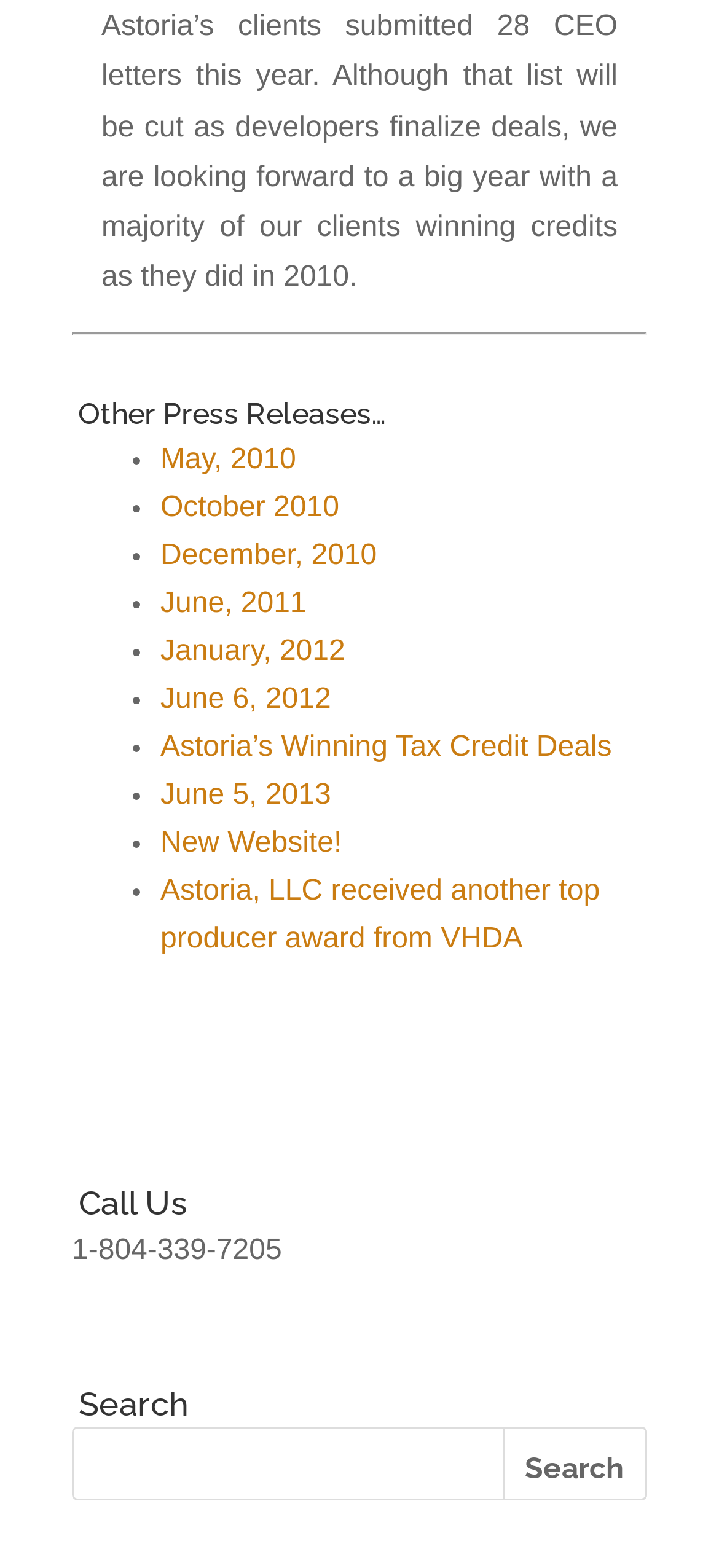Please find and report the bounding box coordinates of the element to click in order to perform the following action: "Call Astoria". The coordinates should be expressed as four float numbers between 0 and 1, in the format [left, top, right, bottom].

[0.1, 0.788, 0.392, 0.808]